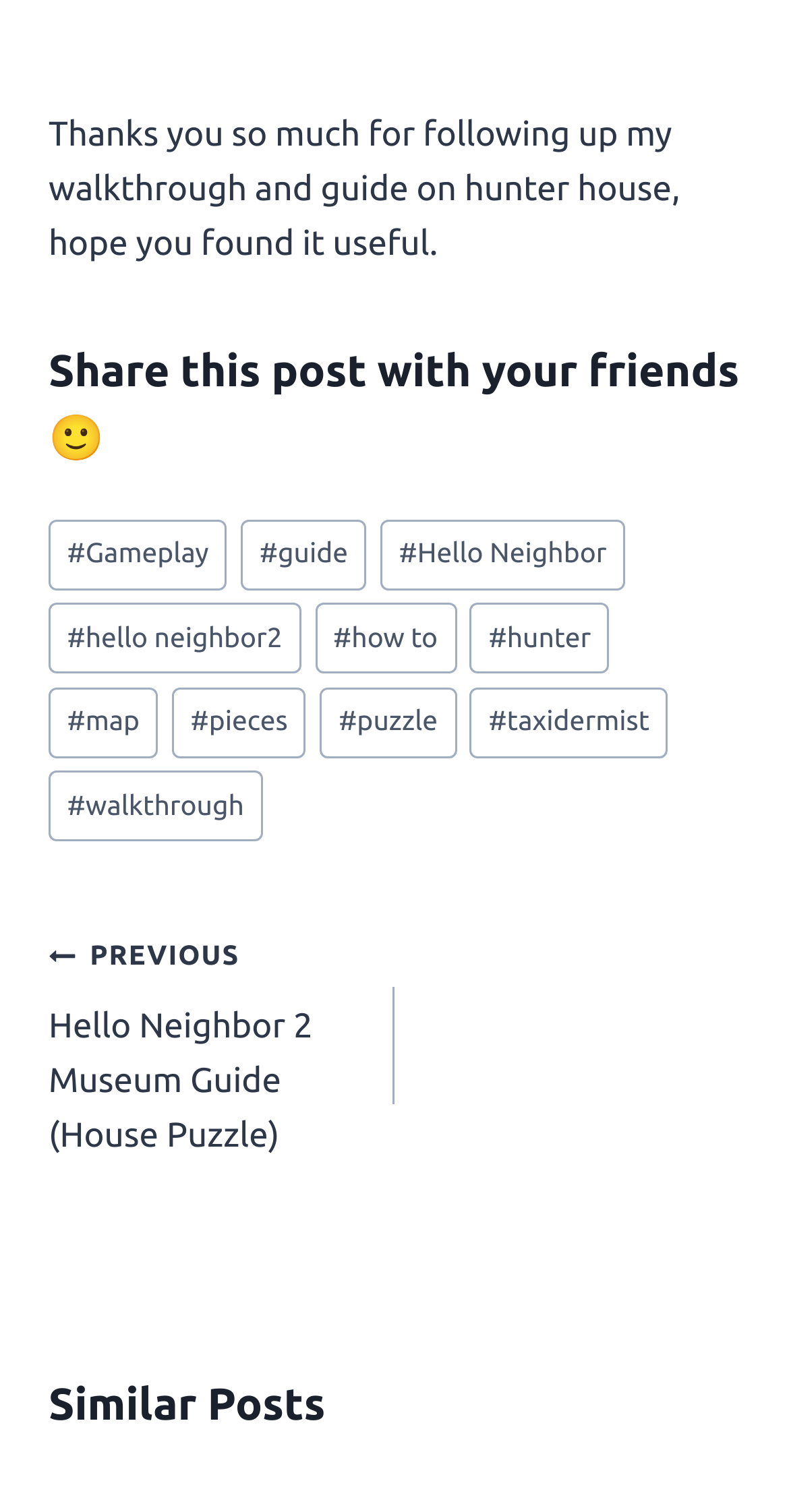What is the category of the post?
Using the image provided, answer with just one word or phrase.

Gameplay